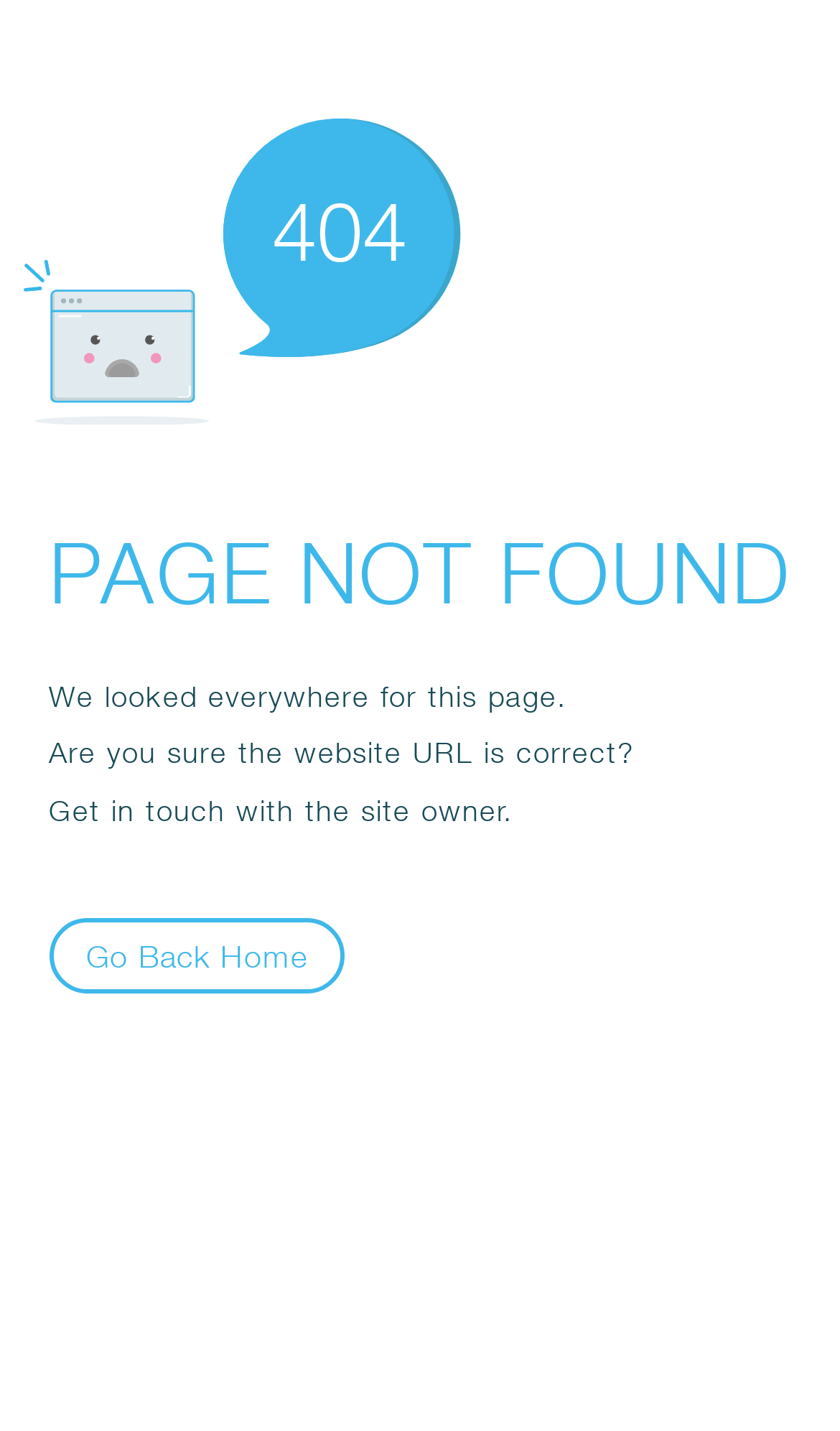Identify the bounding box for the UI element described as: "Go Back Home". The coordinates should be four float numbers between 0 and 1, i.e., [left, top, right, bottom].

[0.058, 0.642, 0.411, 0.695]